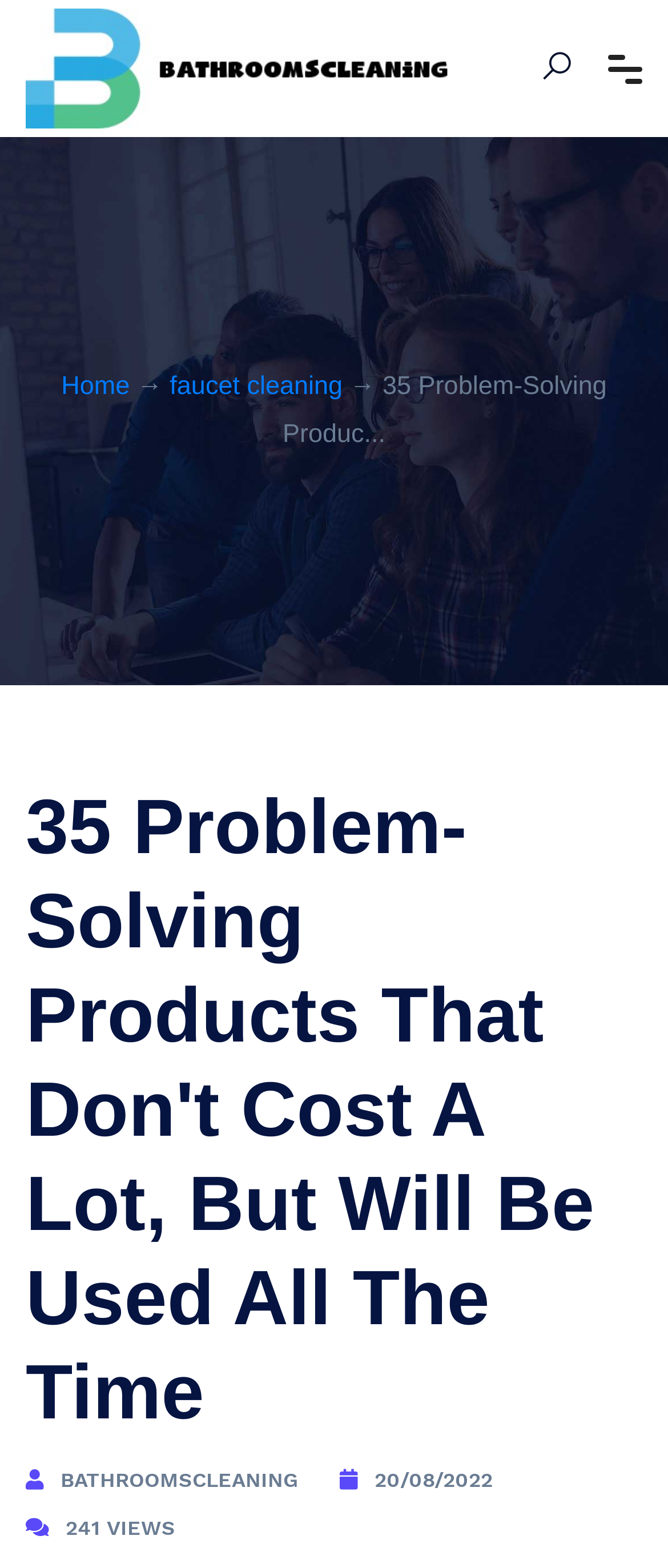Answer succinctly with a single word or phrase:
How many views does the webpage have?

241 VIEWS